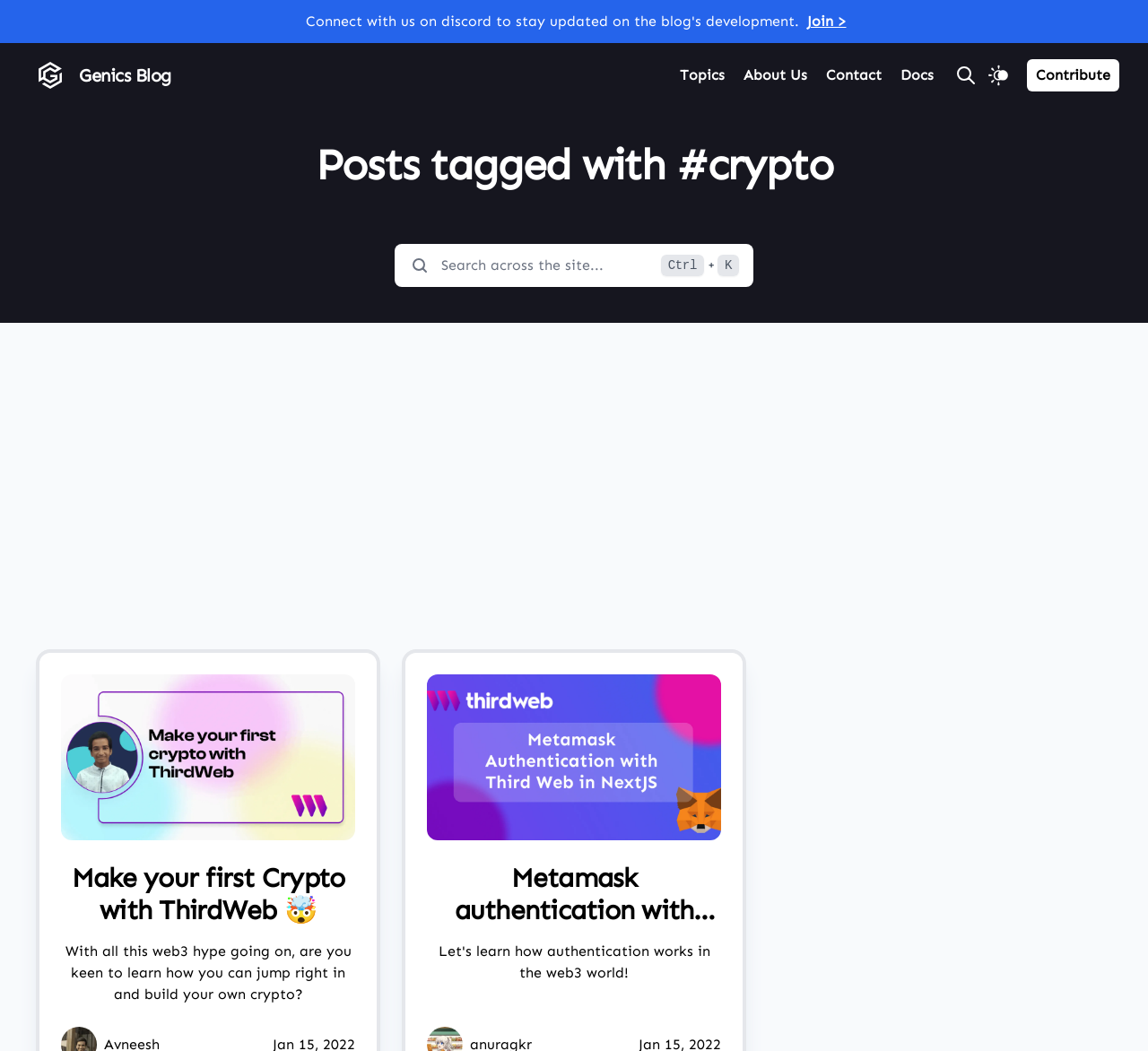Provide a comprehensive description of the webpage.

This webpage is a blog focused on developer tutorials, specifically showcasing posts tagged with "#crypto". At the top, there is a header section with a logo image and the blog's name, "Genics Blog", on the left side. To the right of the logo, there are several links, including "Home Page Link", "Topics", "About Us", "Contact", "Docs", and "Contribute". 

Below the header section, there is a prominent title "Posts tagged with #crypto" in the middle of the page. Underneath the title, there is a search bar with a button and a magnifying glass icon, allowing users to search across the site. 

On the left side of the search bar, there is a button with a shortcut "Ctrl + Shift + L" and an icon. On the right side of the search bar, there is another button with a shortcut "Ctrl + K" and a magnifying glass icon.

The main content area of the page is occupied by an iframe advertisement that spans almost the entire width of the page. Within the iframe, there are two sections, each containing an image and a heading. The first section has an image and a heading that reads "Make your first Crypto with ThirdWeb 🤯", while the second section has an image and a heading that reads "Metamask authentication with ThirdWeb in Next.js". 

At the top-right corner of the page, there is a link to "Join >".